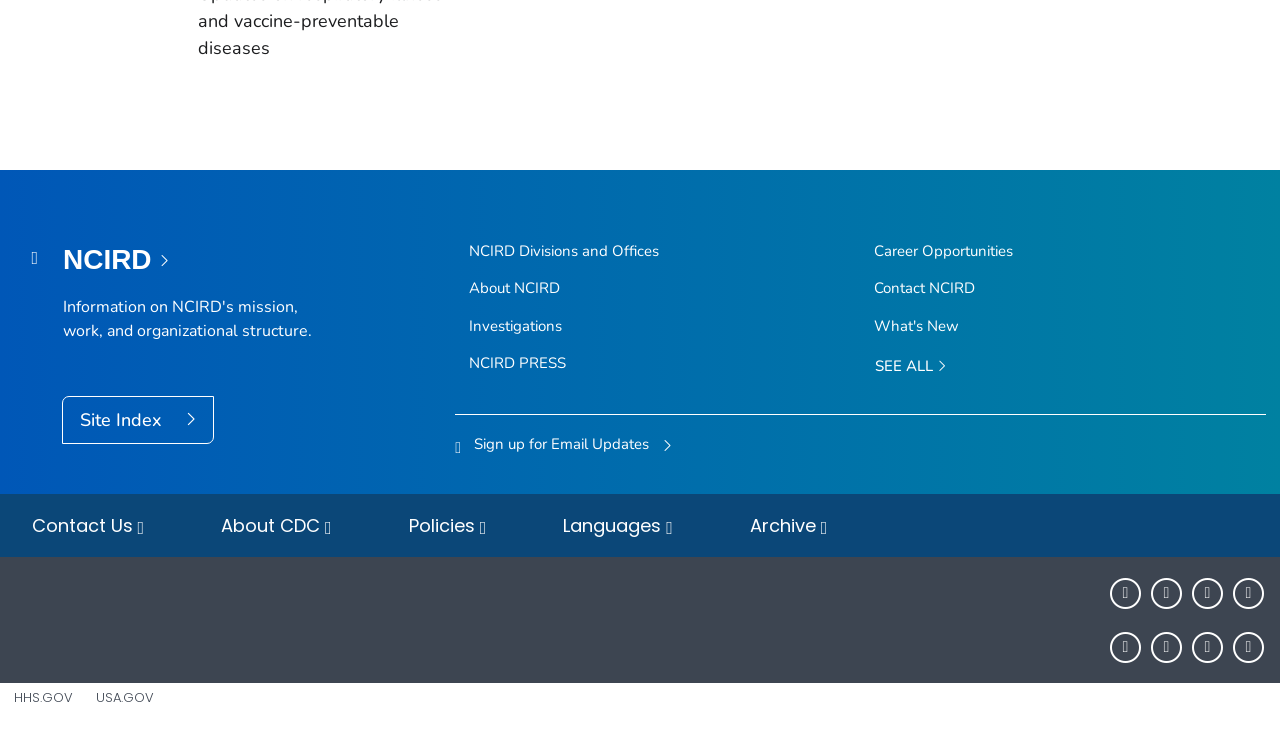Determine the bounding box for the described HTML element: "Contact NCIRD". Ensure the coordinates are four float numbers between 0 and 1 in the format [left, top, right, bottom].

[0.683, 0.341, 0.764, 0.364]